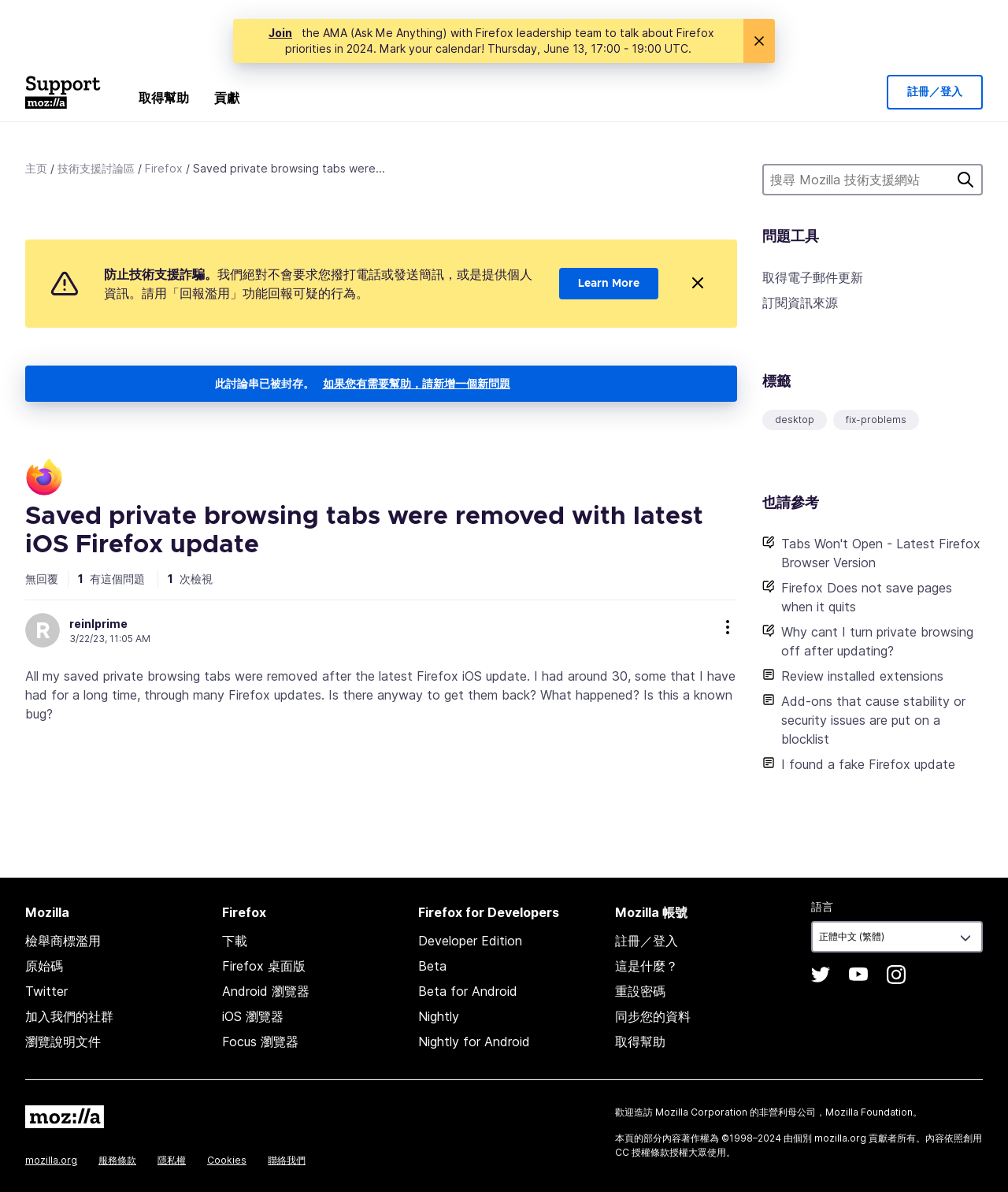What is the warning message about?
Using the image, give a concise answer in the form of a single word or short phrase.

Technical support scams